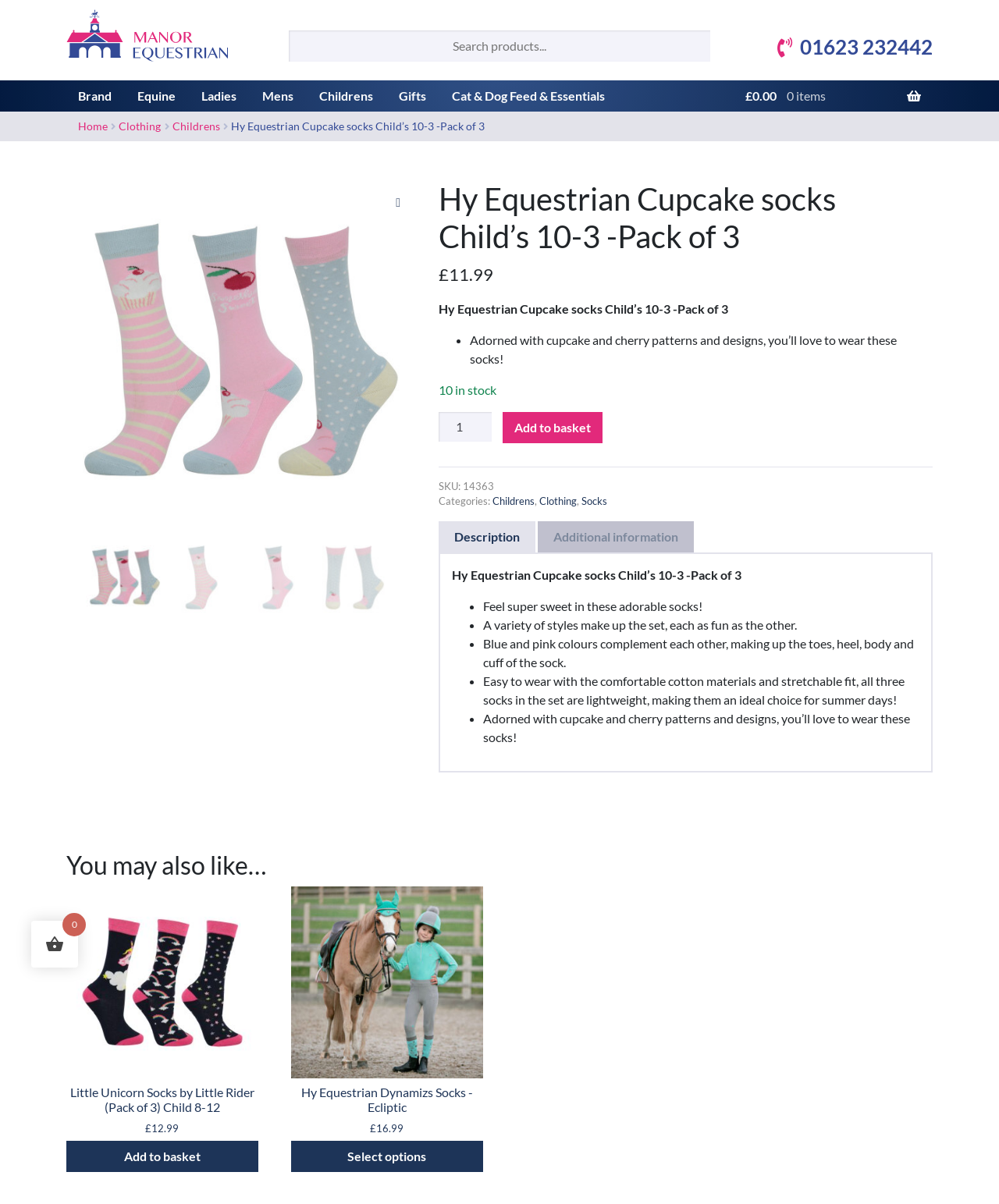How many socks are in the pack?
Based on the visual details in the image, please answer the question thoroughly.

I found the number of socks in the pack by reading the product title, which mentions 'Pack of 3'.